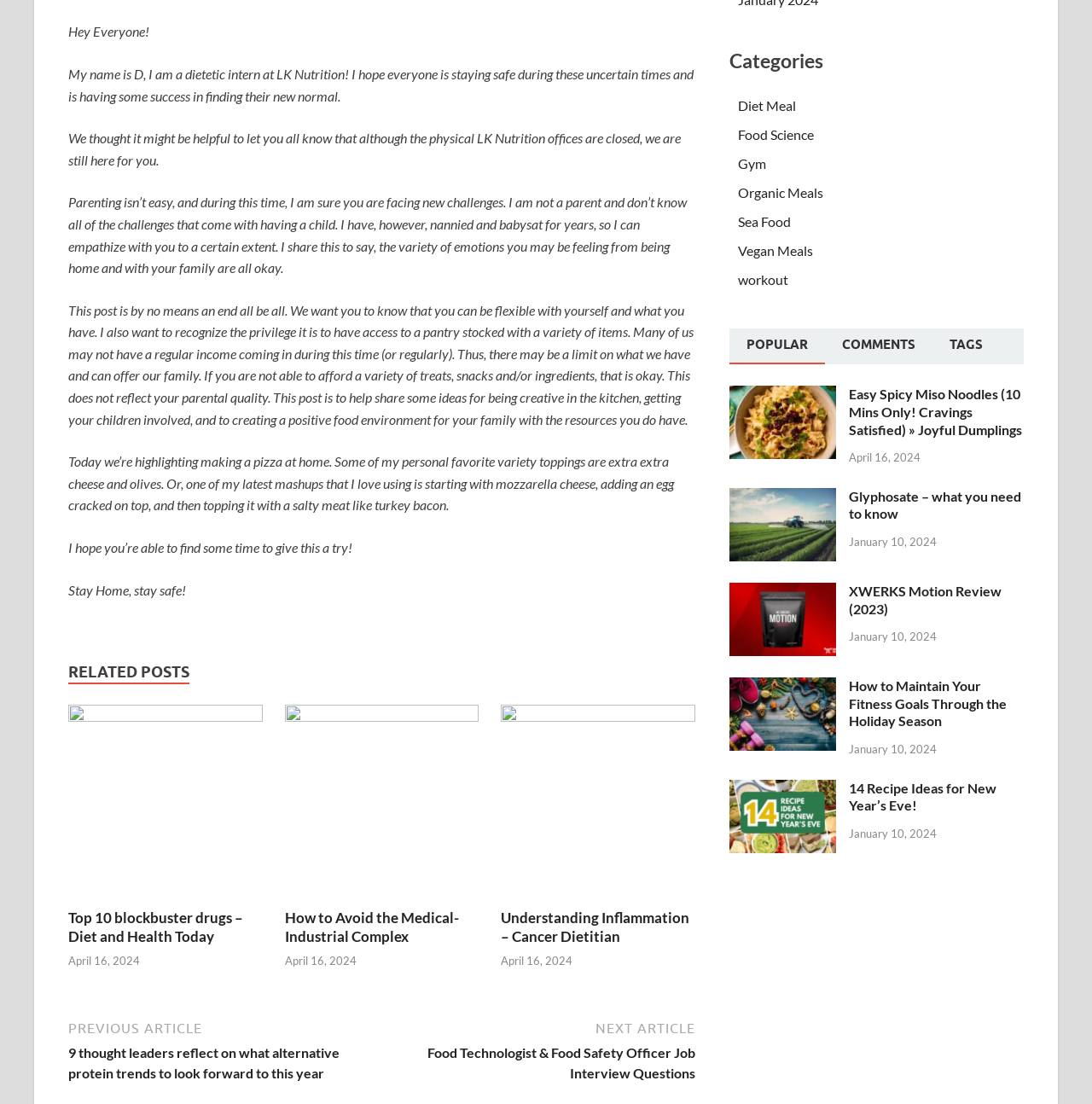Find the bounding box coordinates of the area that needs to be clicked in order to achieve the following instruction: "Select the 'TAGS' tab". The coordinates should be specified as four float numbers between 0 and 1, i.e., [left, top, right, bottom].

[0.854, 0.298, 0.916, 0.328]